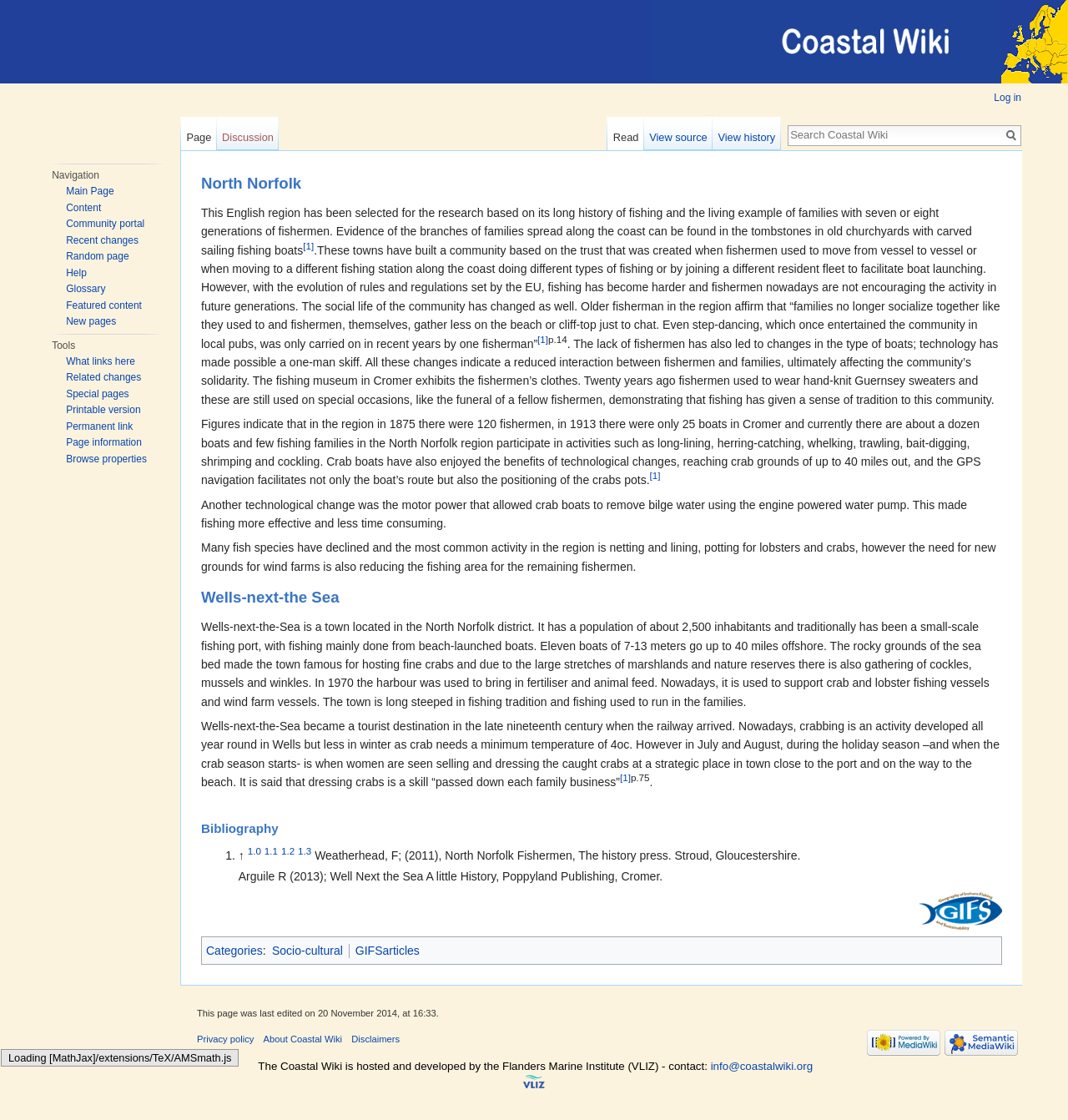What is the traditional occupation of the families in Wells-next-the-Sea?
Provide a one-word or short-phrase answer based on the image.

Fishing